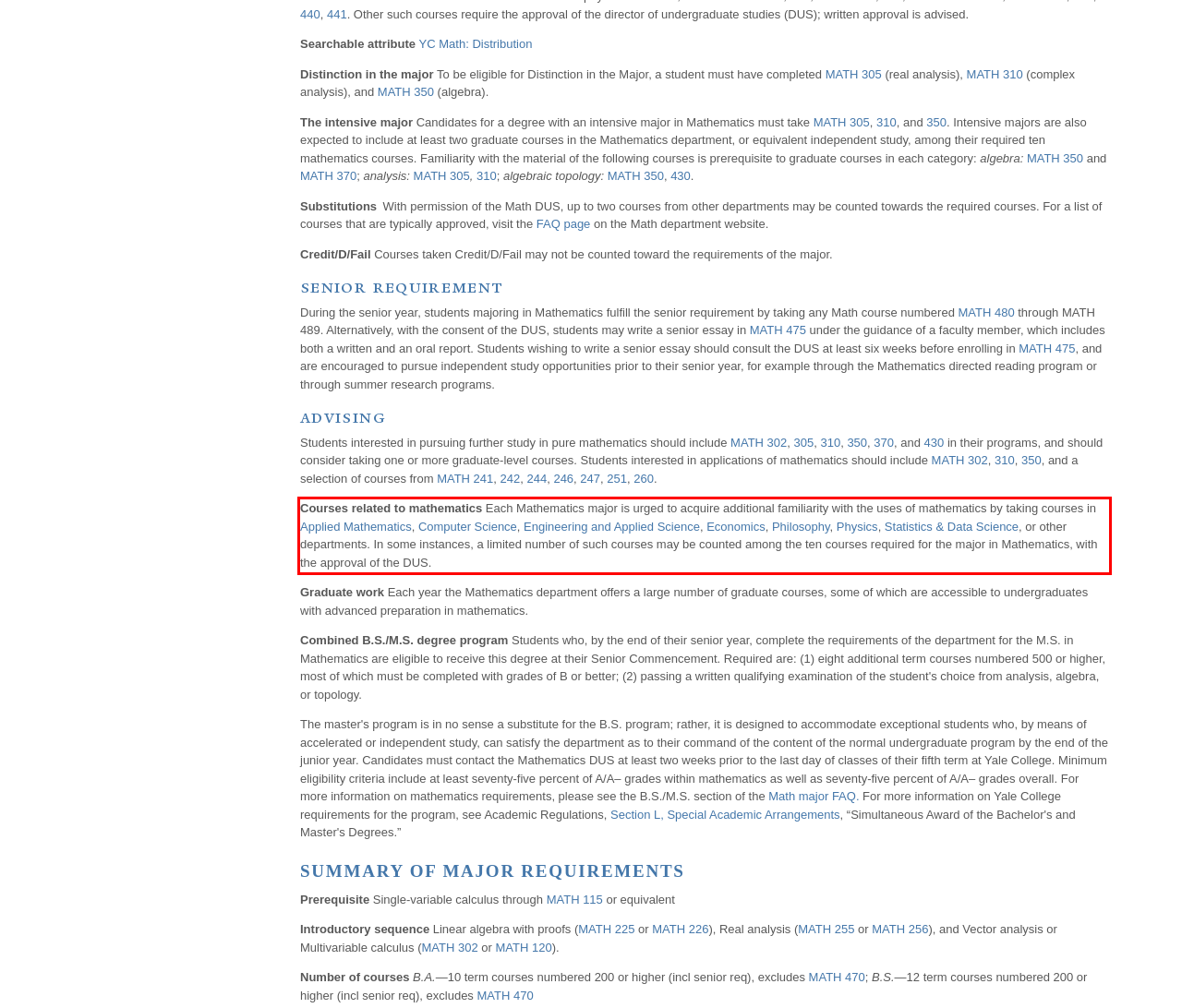Review the webpage screenshot provided, and perform OCR to extract the text from the red bounding box.

Courses related to mathematics Each Mathematics major is urged to acquire additional familiarity with the uses of mathematics by taking courses in Applied Mathematics, Computer Science, Engineering and Applied Science, Economics, Philosophy, Physics, Statistics & Data Science, or other departments. In some instances, a limited number of such courses may be counted among the ten courses required for the major in Mathematics, with the approval of the DUS.